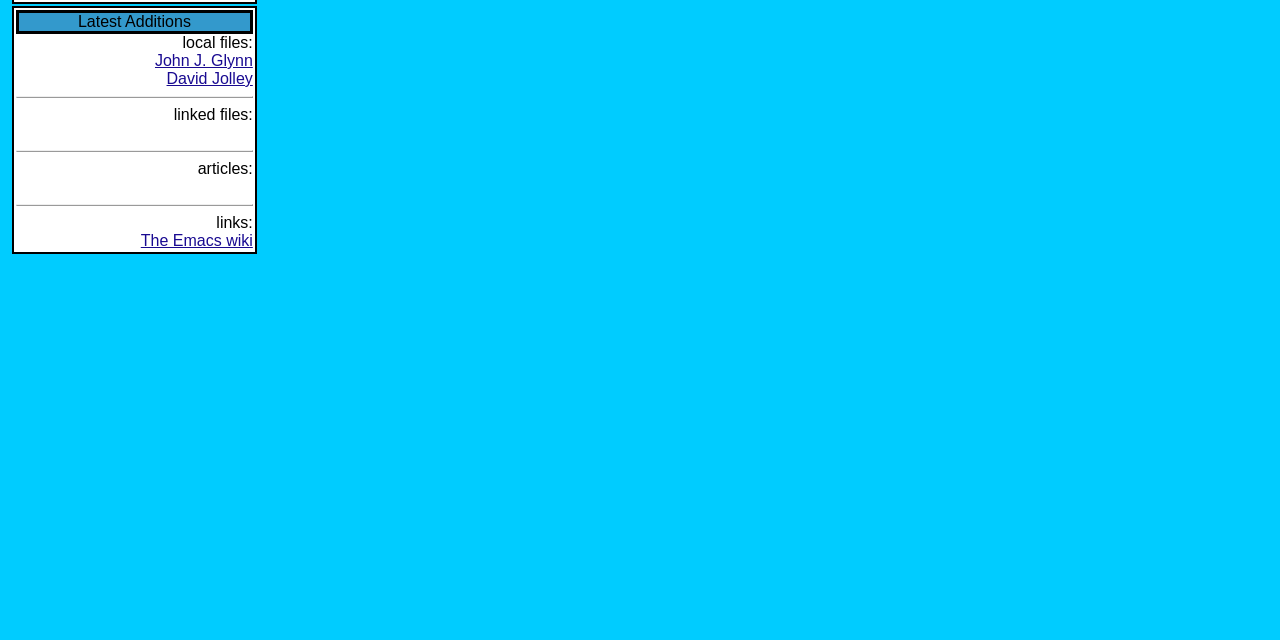Determine the bounding box of the UI component based on this description: "The Emacs wiki". The bounding box coordinates should be four float values between 0 and 1, i.e., [left, top, right, bottom].

[0.11, 0.362, 0.197, 0.389]